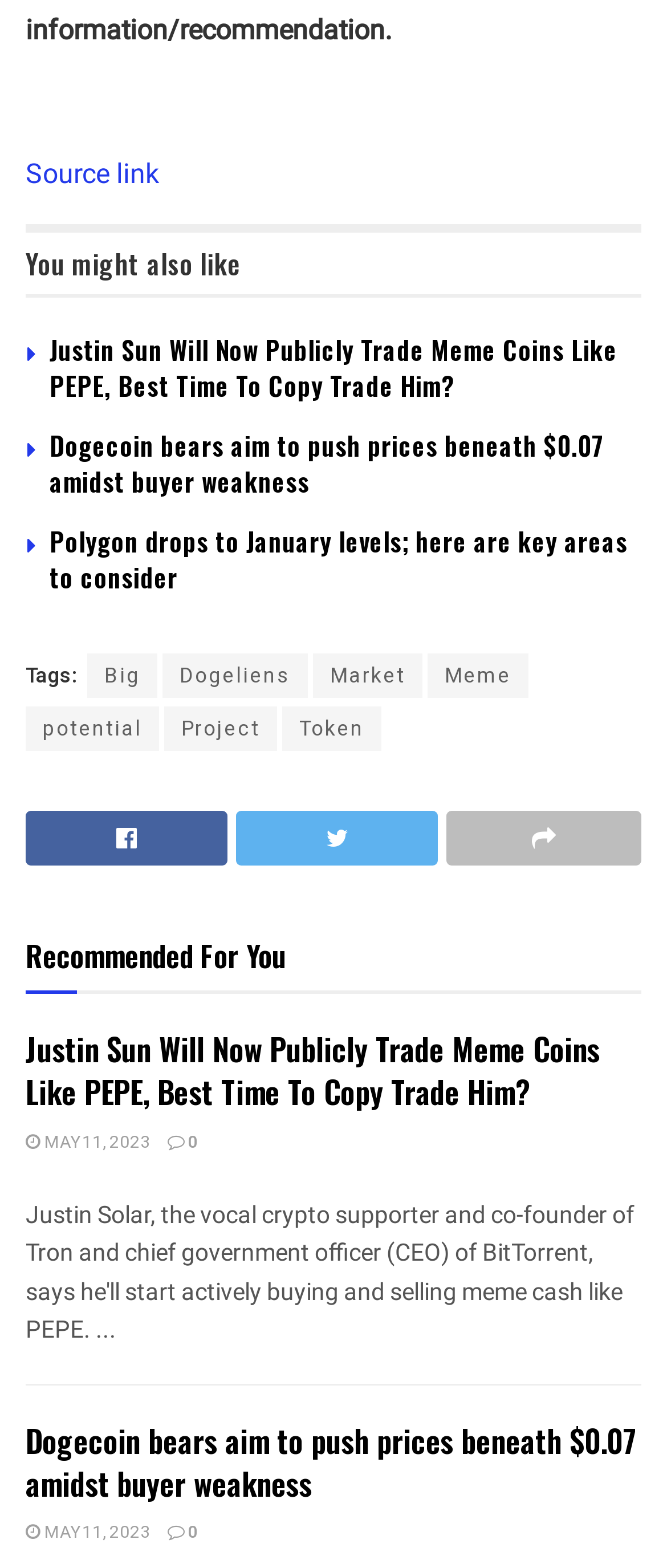Please give a one-word or short phrase response to the following question: 
How many articles are there on the webpage?

6